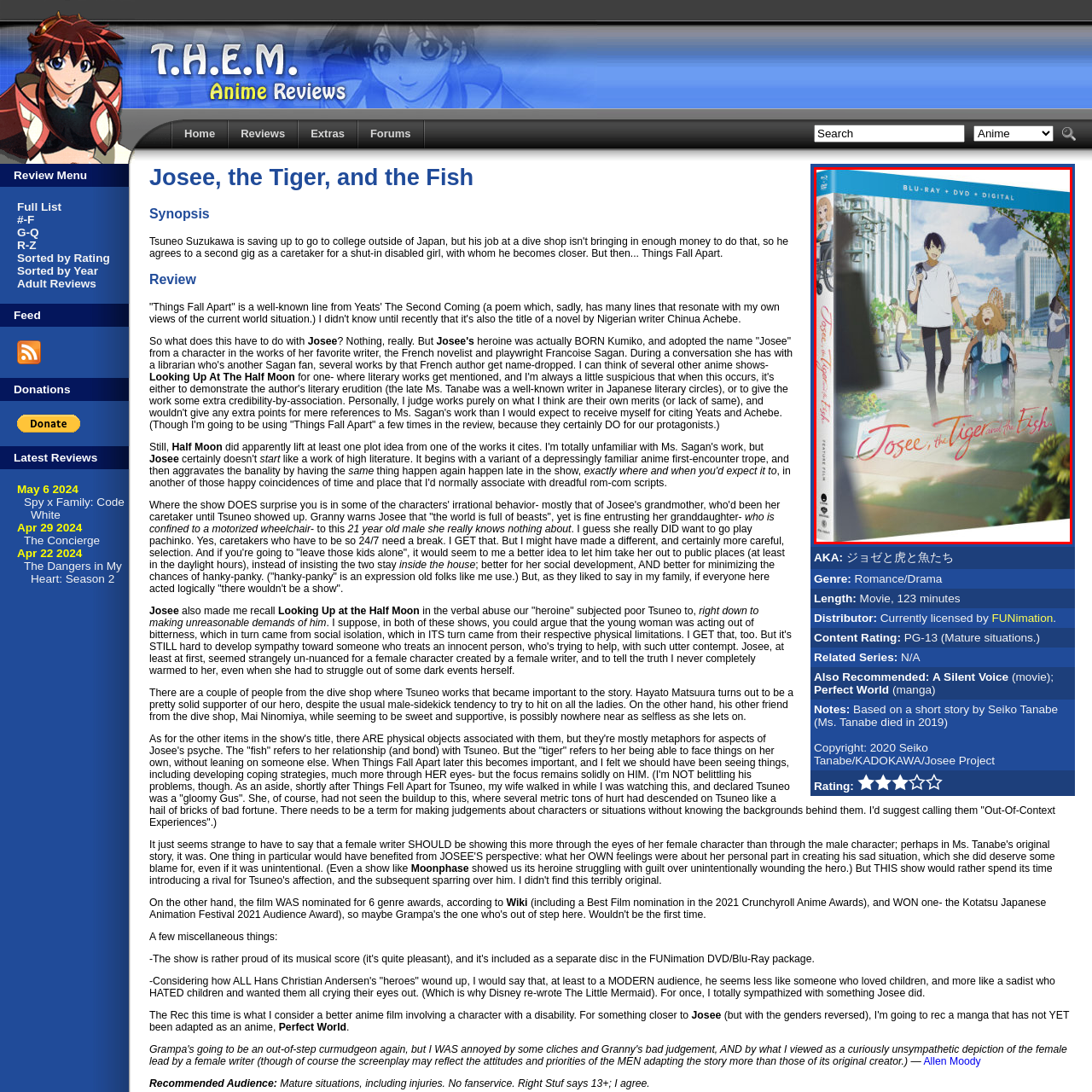What is the dominant color of the background?
Observe the image inside the red bounding box and answer the question using only one word or a short phrase.

Soft pink